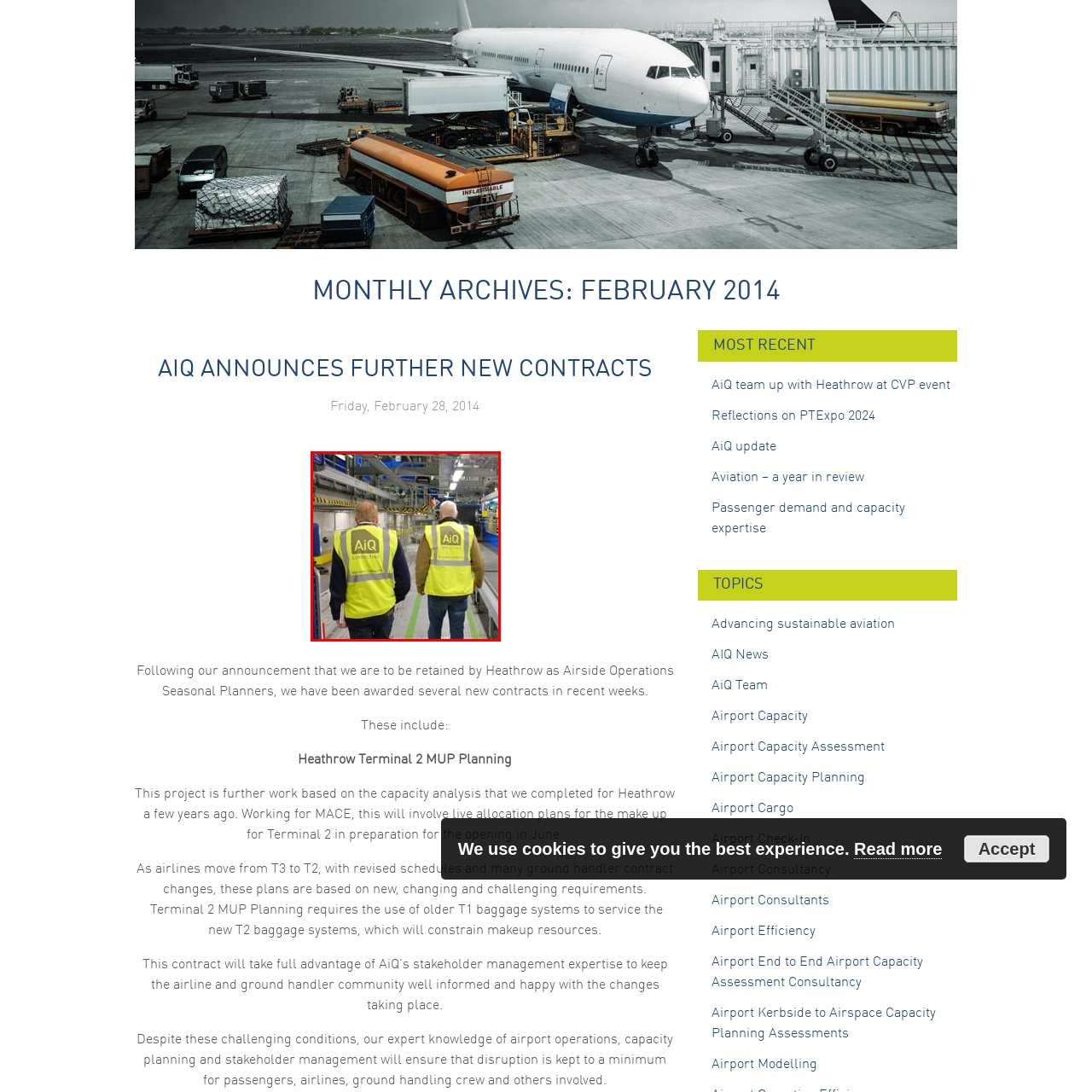Explain in detail what is shown in the red-bordered image.

The image depicts two individuals wearing bright yellow safety vests emblazoned with the logo of AiQ, walking through an industrial environment, likely at Heathrow Terminal. Their vests highlight their professional affiliation with AiQ Consultancy, suggesting their involvement in airside operations or planning projects. The background shows a well-organized workspace, illuminated by overhead lighting, with visible machinery and equipment that could be related to operational logistics. This reflects AiQ's commitment to enhancing airport efficiency and capacity management as part of their recent contracts at Heathrow.